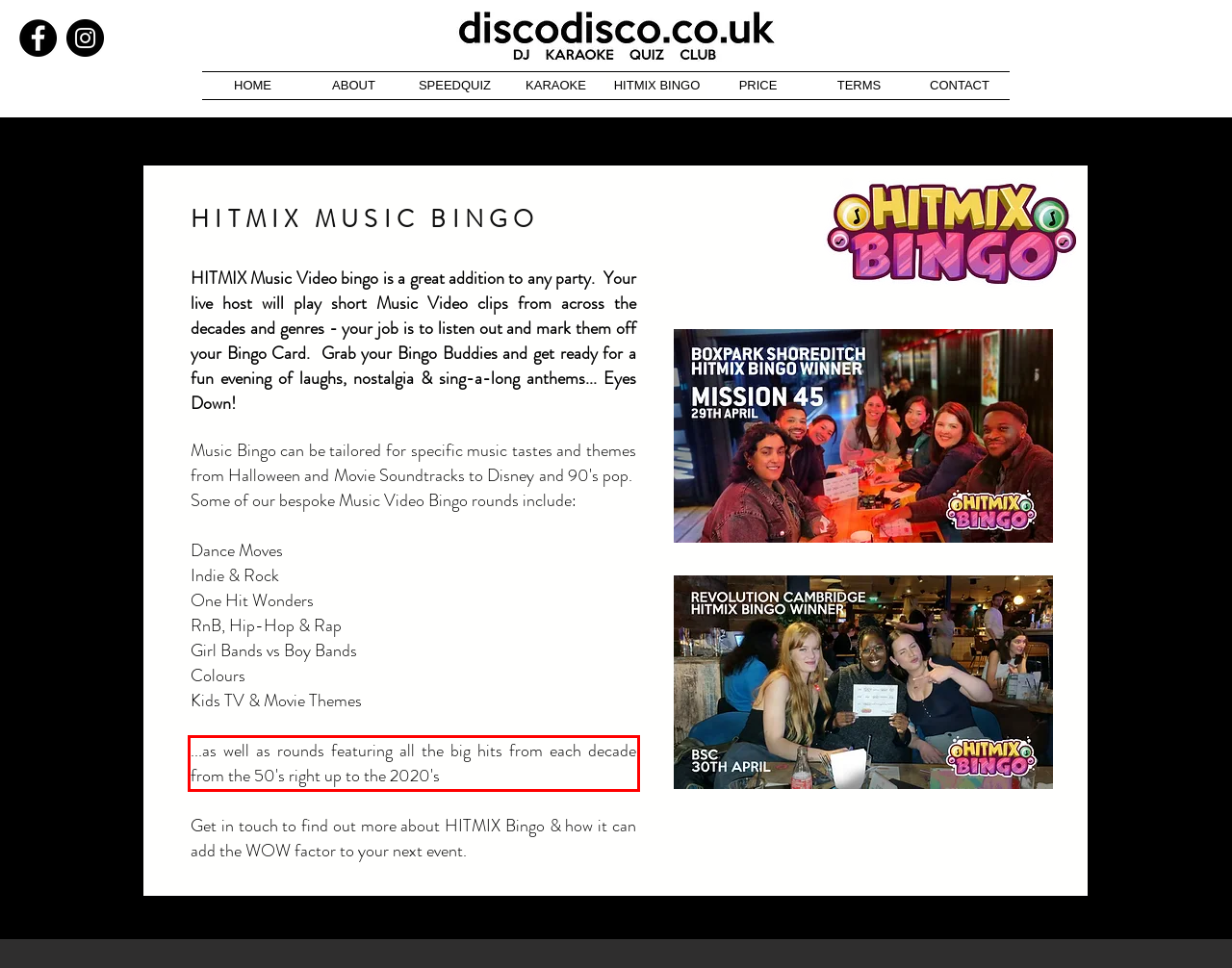Analyze the screenshot of a webpage where a red rectangle is bounding a UI element. Extract and generate the text content within this red bounding box.

...as well as rounds featuring all the big hits from each decade from the 50's right up to the 2020's